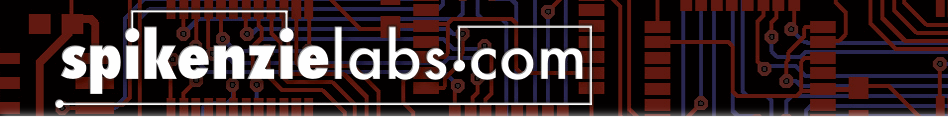What is the focus of SpikenzieLabs?
Examine the image closely and answer the question with as much detail as possible.

According to the caption, SpikenzieLabs is a brand known for its focus on computing and electronics, which is reflected in the logo and background design of the image.